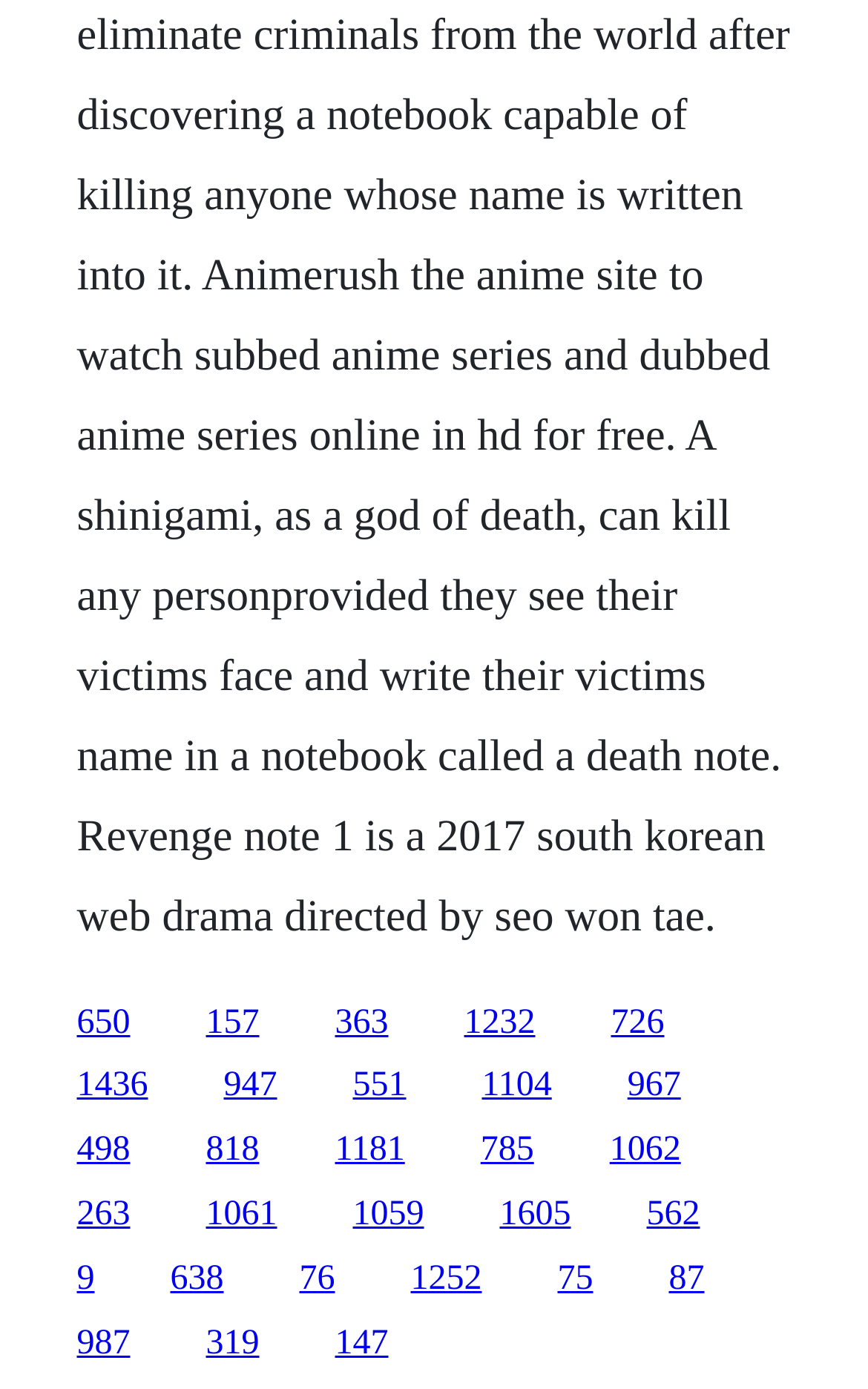Given the description "967", determine the bounding box of the corresponding UI element.

[0.723, 0.768, 0.784, 0.795]